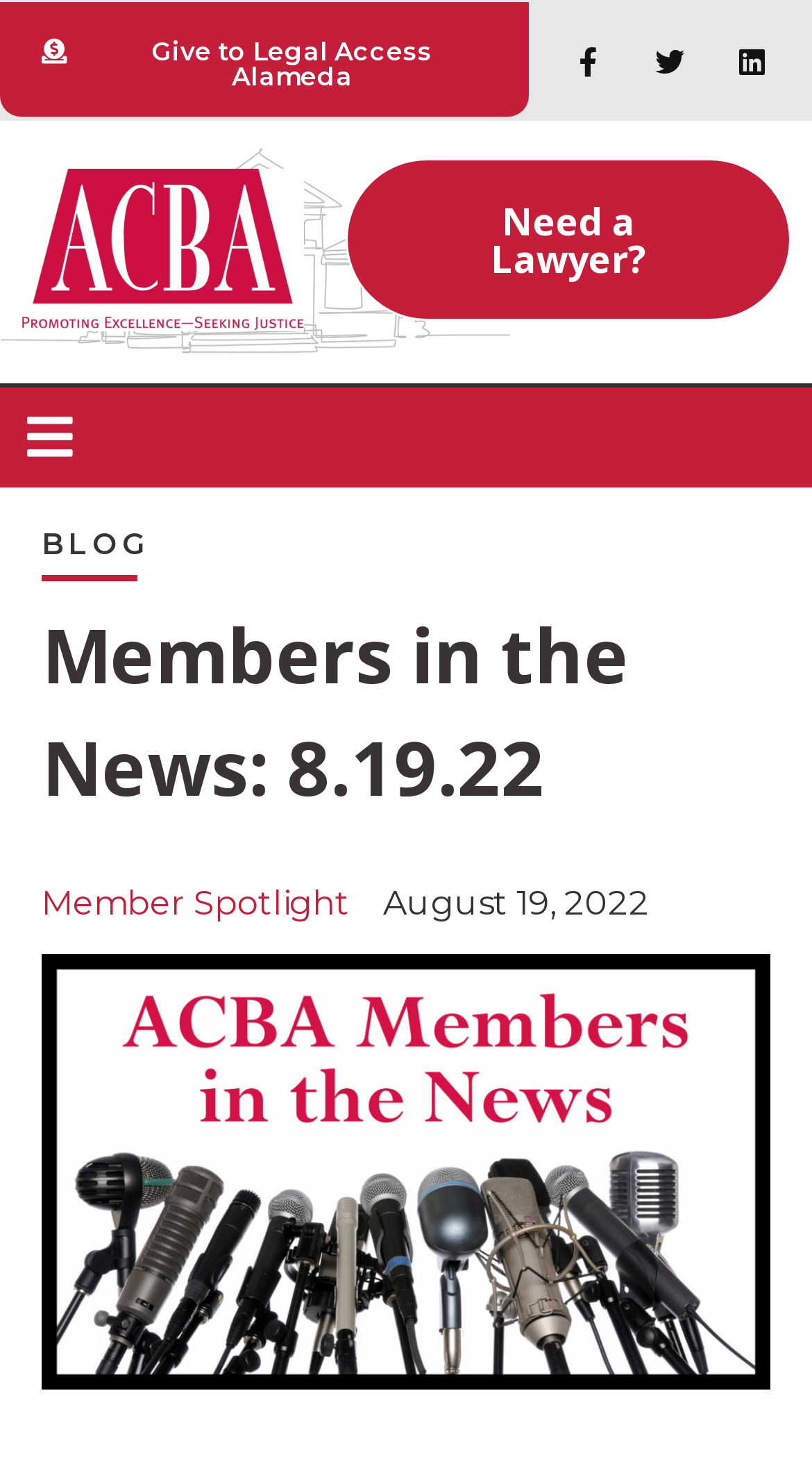From the screenshot, find the bounding box of the UI element matching this description: "Need a Lawyer?". Supply the bounding box coordinates in the form [left, top, right, bottom], each a float between 0 and 1.

[0.426, 0.109, 0.974, 0.22]